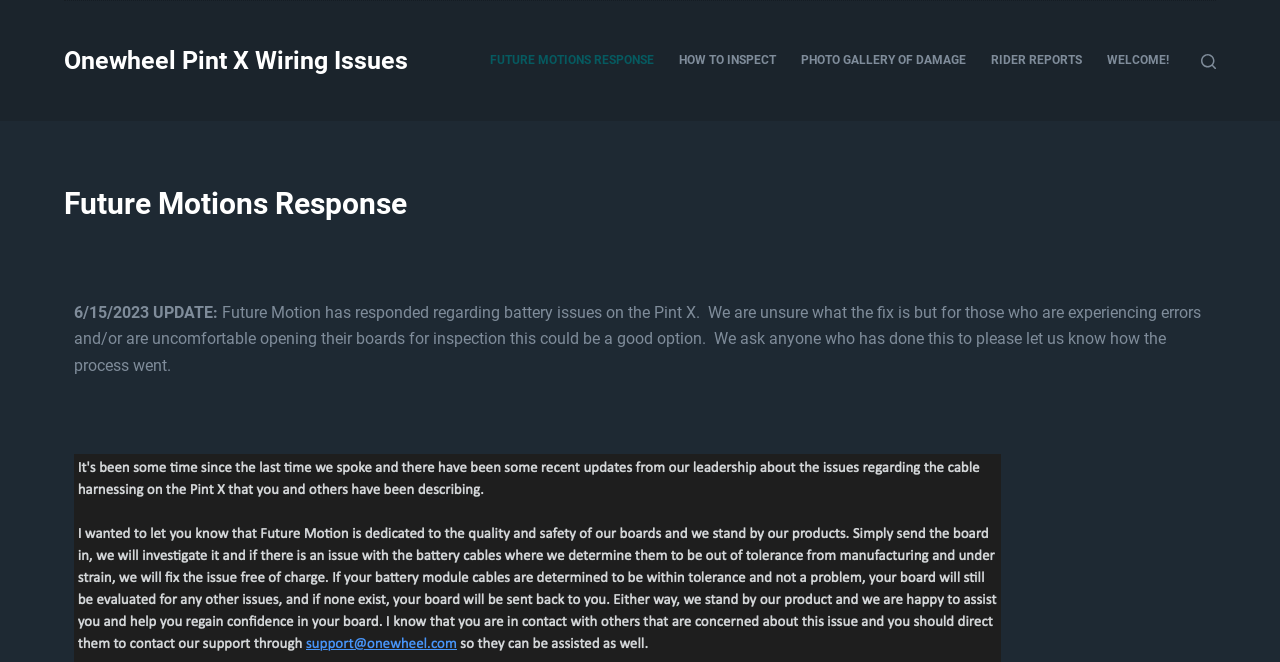Determine and generate the text content of the webpage's headline.

Future Motions Response